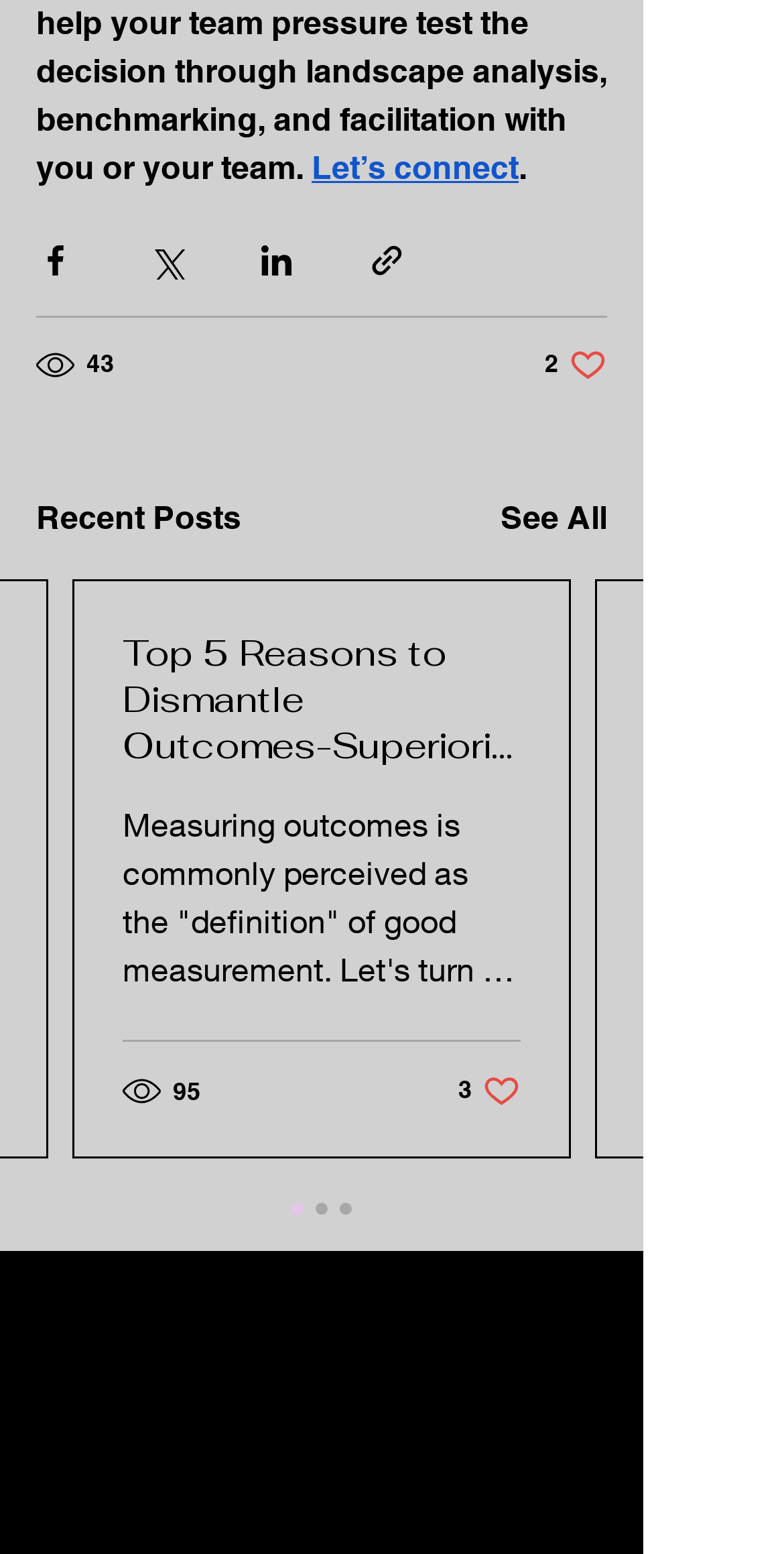Specify the bounding box coordinates of the element's region that should be clicked to achieve the following instruction: "View recent posts". The bounding box coordinates consist of four float numbers between 0 and 1, in the format [left, top, right, bottom].

[0.046, 0.318, 0.308, 0.349]